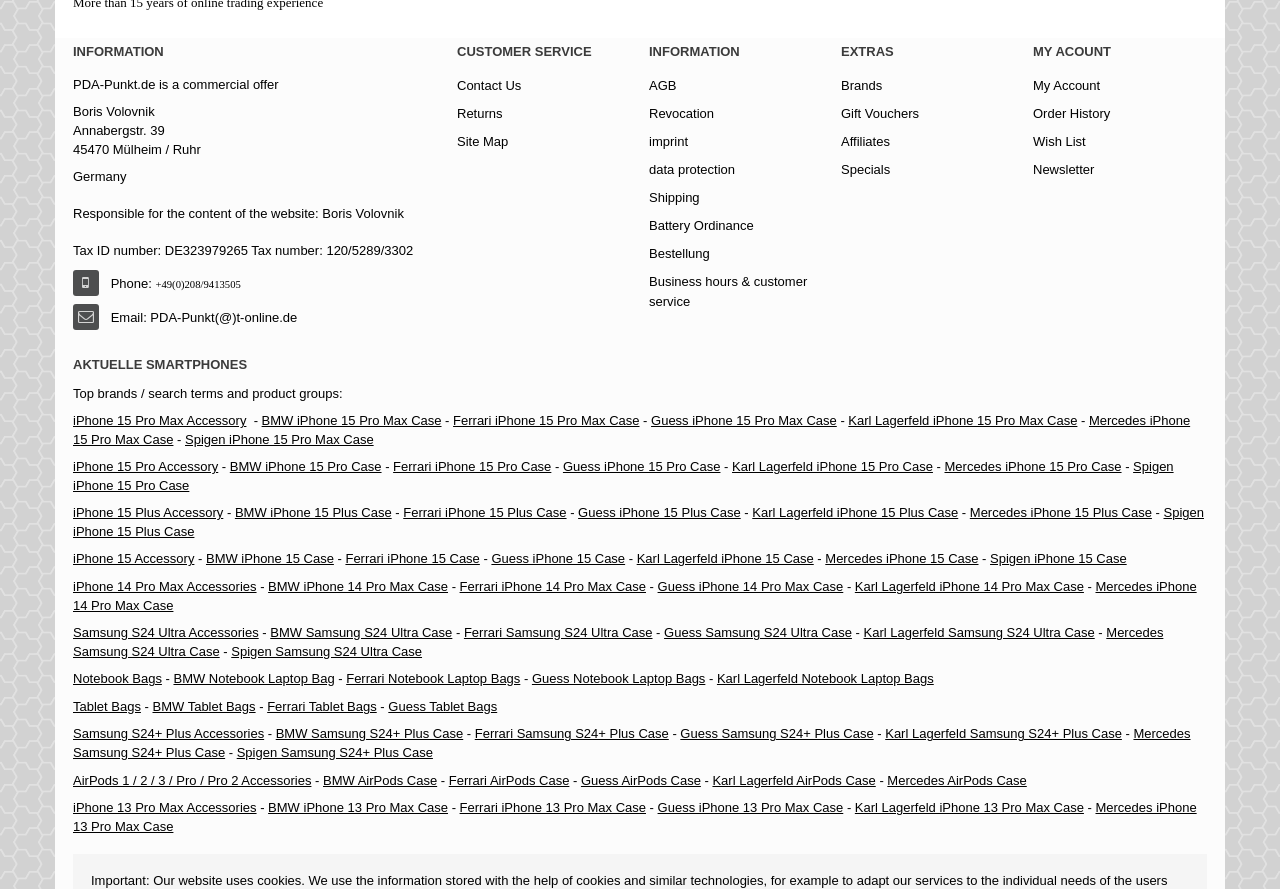Determine the bounding box coordinates of the UI element described by: "iPhone 14 Pro Max Accessories".

[0.057, 0.651, 0.2, 0.668]